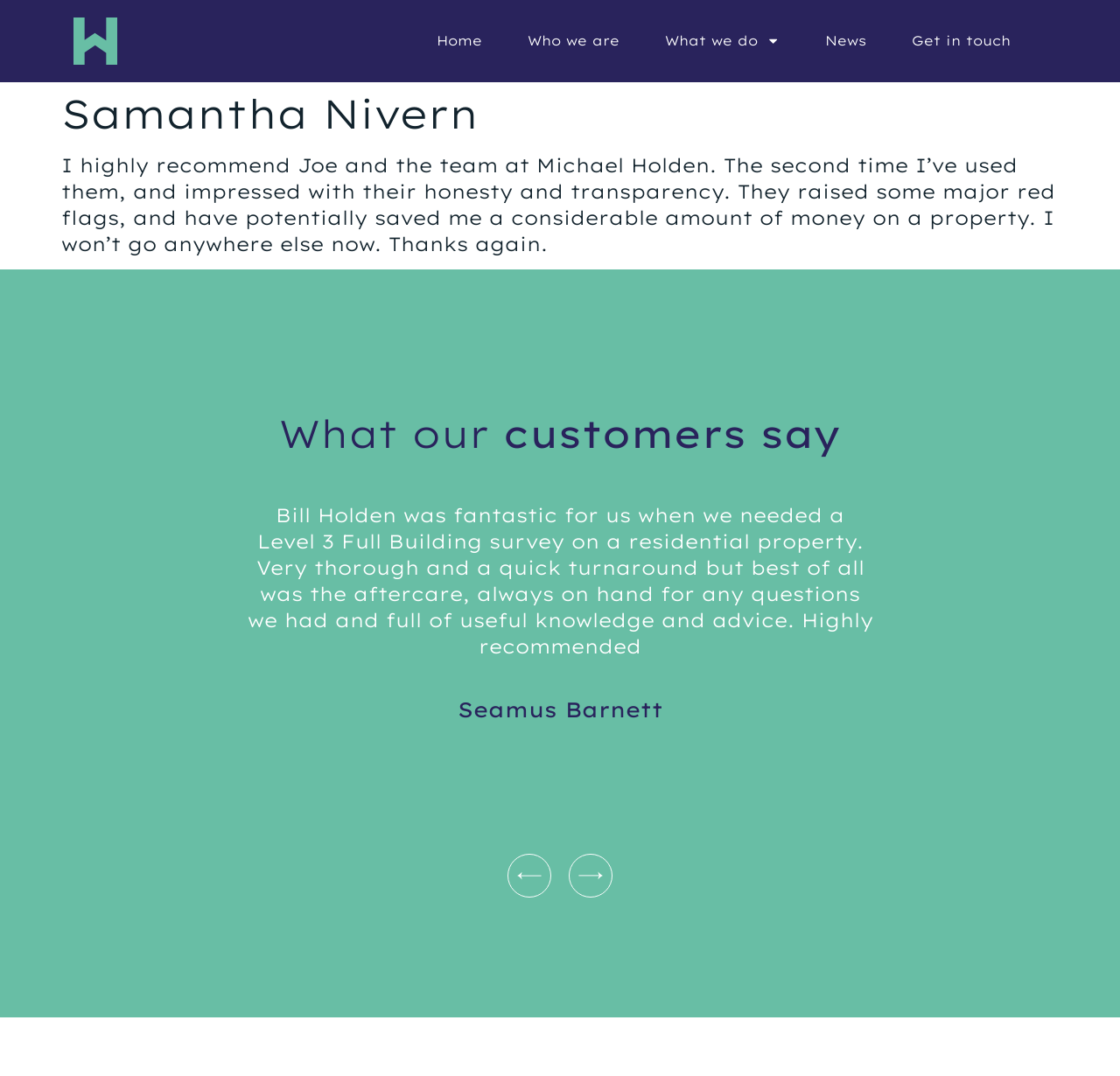Determine the bounding box for the UI element described here: "Who we are".

[0.471, 0.02, 0.553, 0.057]